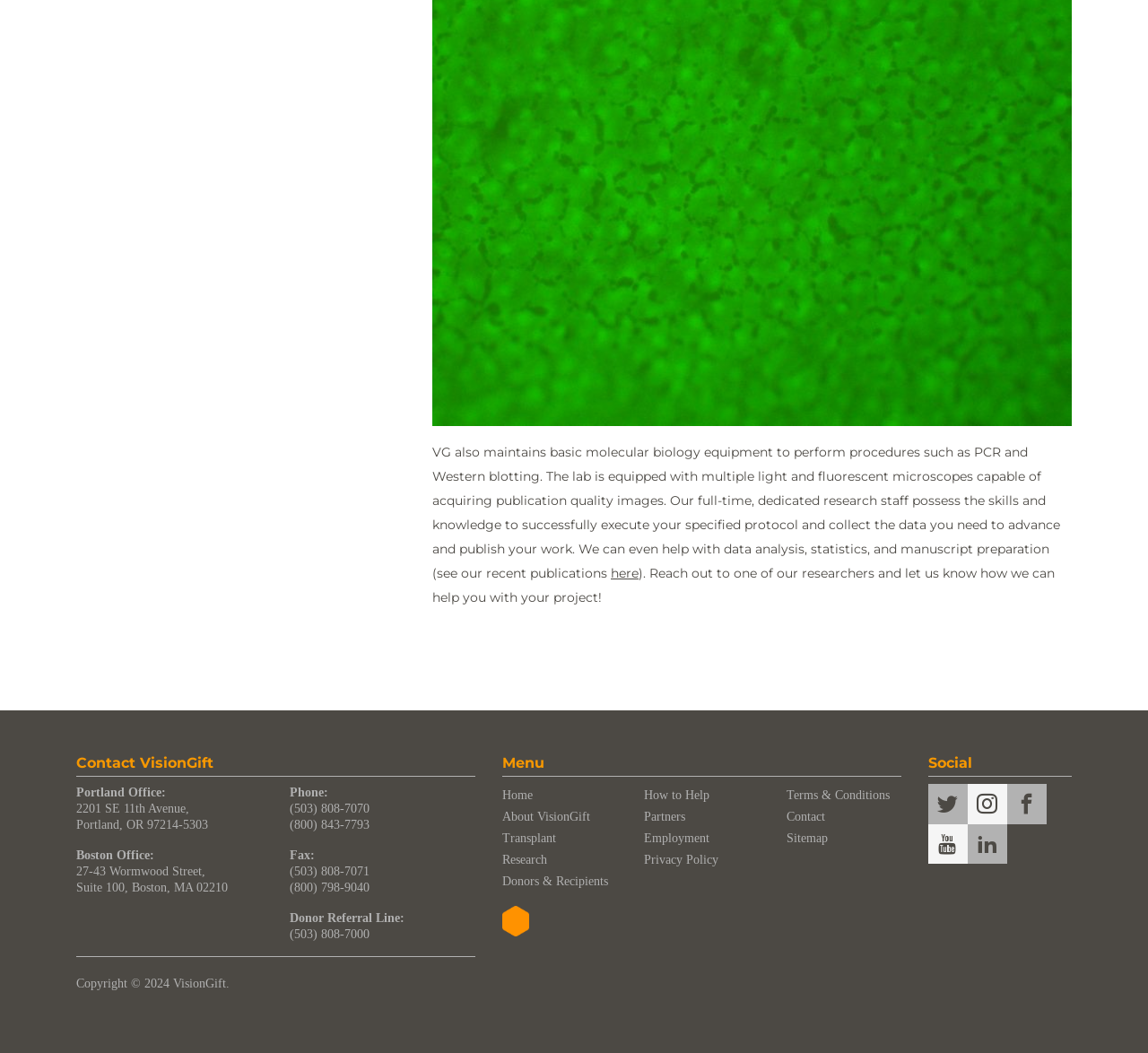How can VisionGift help with research projects?
Use the information from the image to give a detailed answer to the question.

I found the answer by reading the text on the webpage, which mentions that VisionGift's full-time research staff can help with data analysis, statistics, and manuscript preparation in addition to executing research protocols.